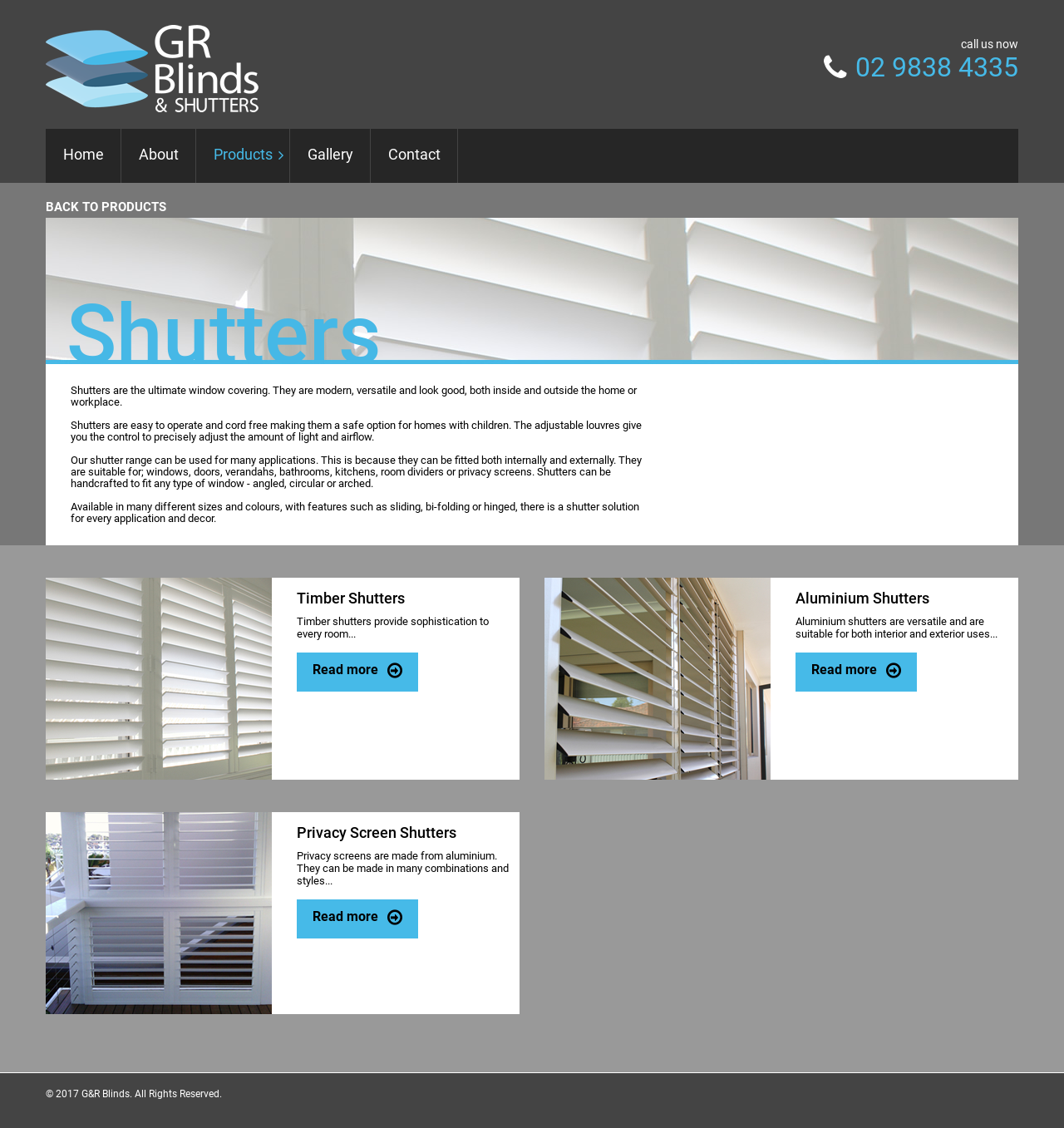Locate the bounding box coordinates of the clickable region to complete the following instruction: "visit the 'Contact' page."

[0.348, 0.114, 0.43, 0.162]